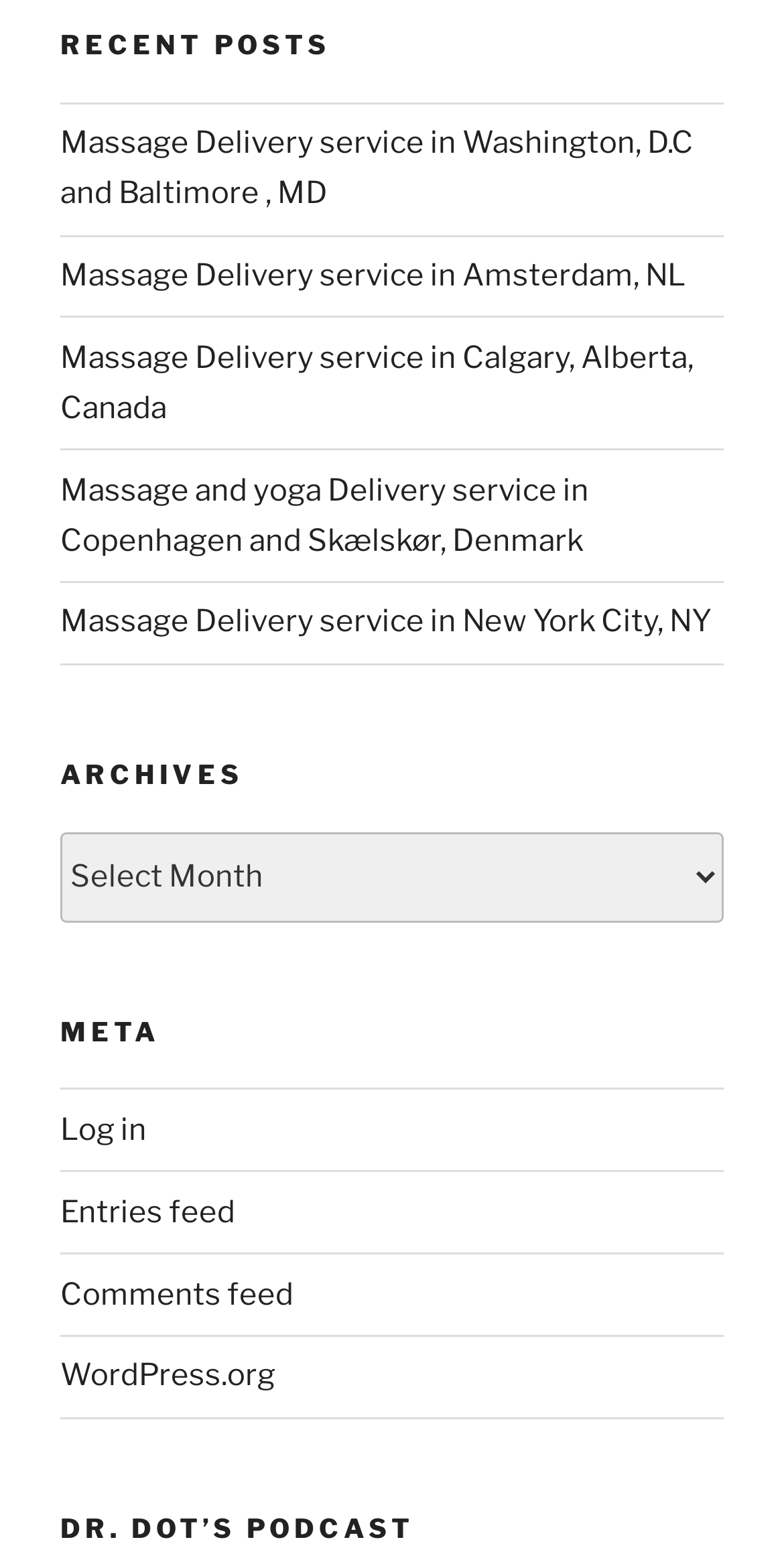Based on the element description: "parent_node: Name* name="author" placeholder="Name*"", identify the bounding box coordinates for this UI element. The coordinates must be four float numbers between 0 and 1, listed as [left, top, right, bottom].

None